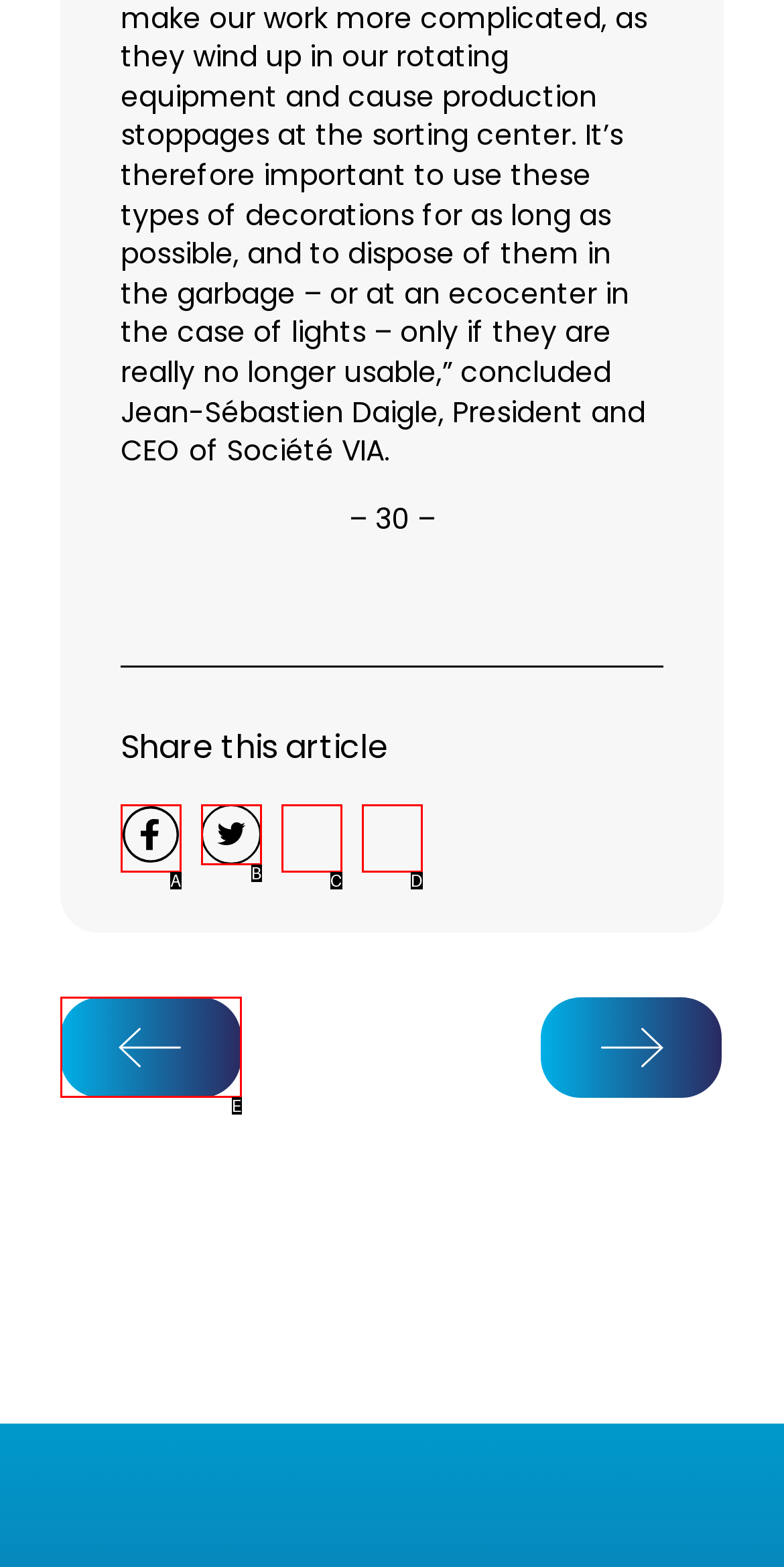Using the description: aria-label="Share on email"
Identify the letter of the corresponding UI element from the choices available.

D